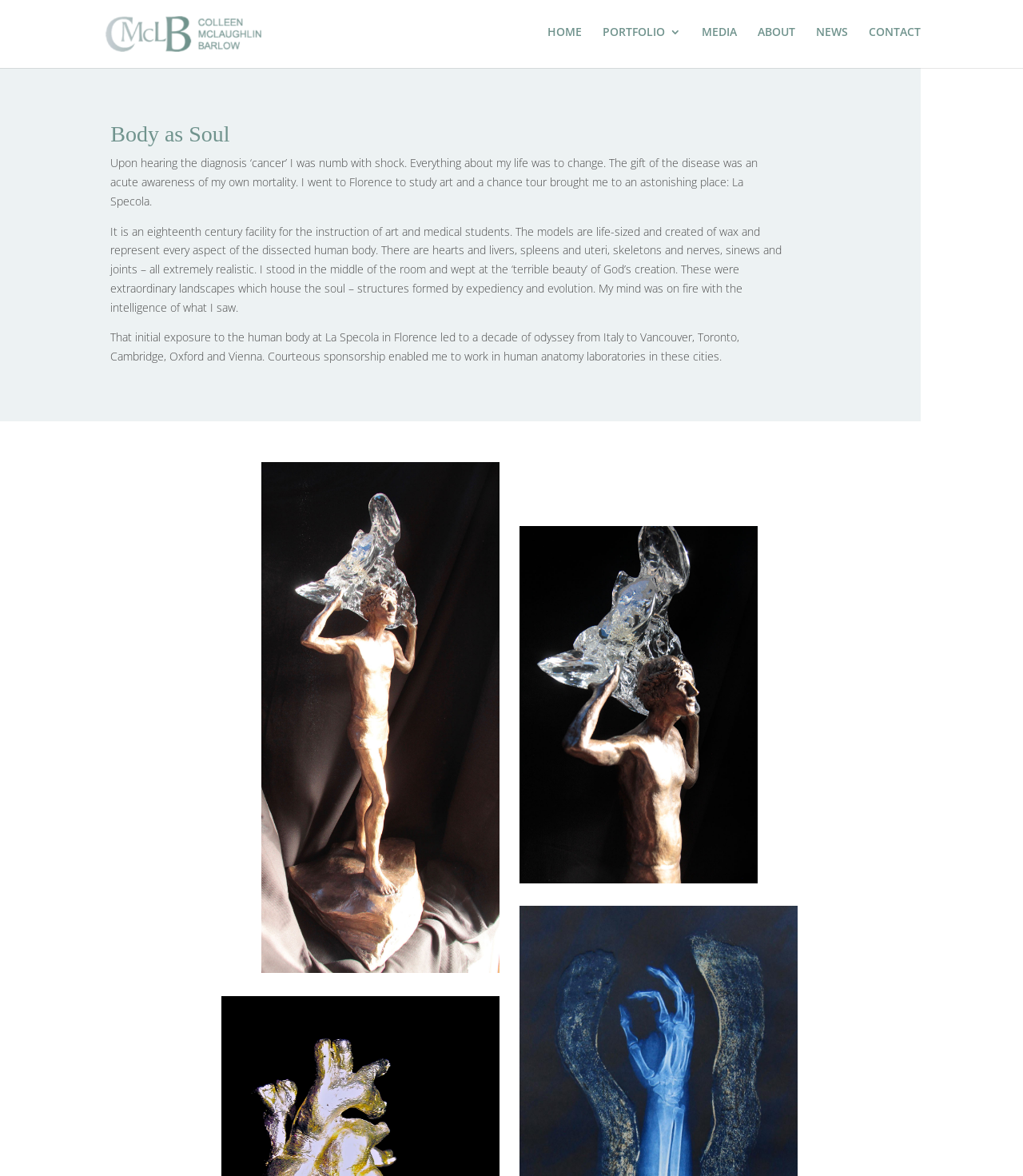What is the material of the sculpture 'Christ Takes Up the Cross'?
Please answer the question with a detailed response using the information from the screenshot.

The text describes the sculpture 'Christ Takes Up the Cross' as being made of 'bronze, acrylic and silver', which indicates the materials used to create the sculpture.